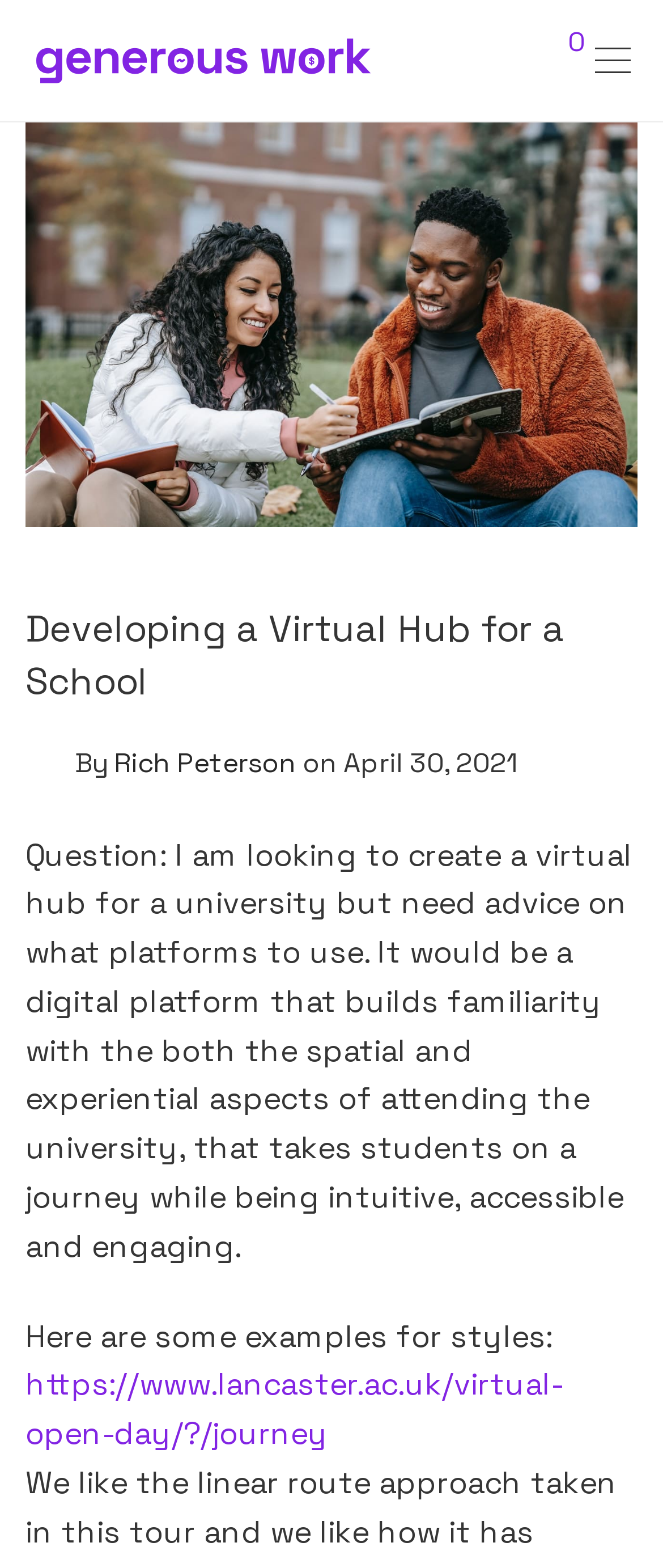What is the image above the article about?
We need a detailed and meticulous answer to the question.

The image above the article can be identified by looking at the image element with the description 'pexels keira burton 6147369', which suggests that it is a stock photo from Pexels taken by Keira Burton.